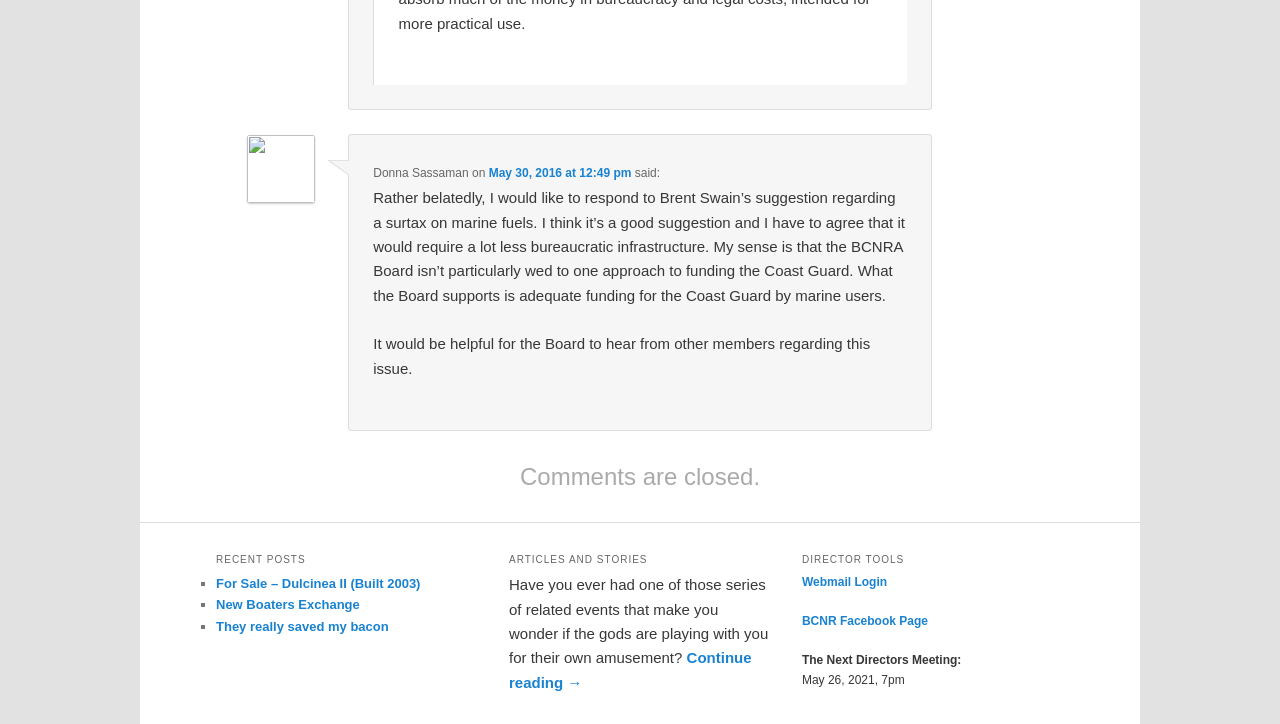What is the name of the person who wrote the comment?
Examine the image and give a concise answer in one word or a short phrase.

Donna Sassaman